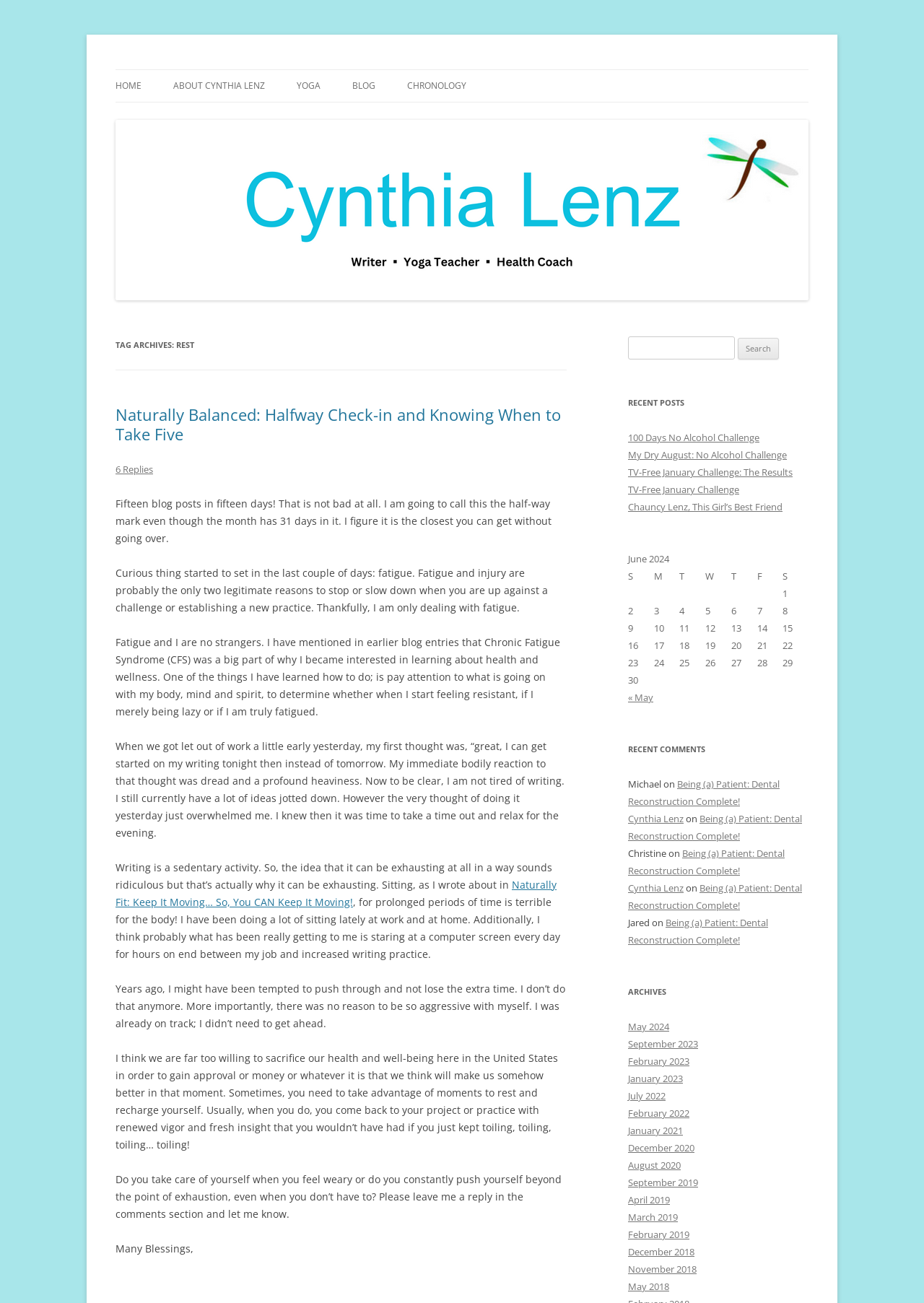Find the bounding box coordinates of the element I should click to carry out the following instruction: "Click the '100 Days No Alcohol Challenge' link".

[0.68, 0.331, 0.822, 0.341]